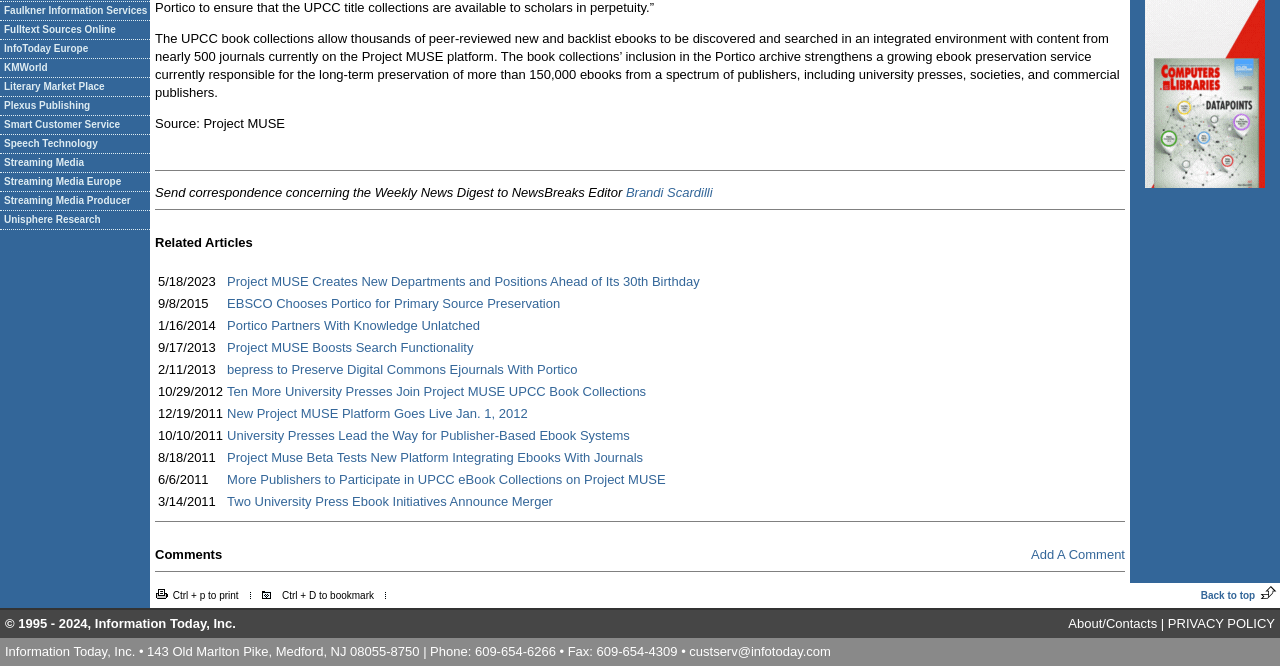Please determine the bounding box coordinates for the UI element described here. Use the format (top-left x, top-left y, bottom-right x, bottom-right y) with values bounded between 0 and 1: About/Contacts

[0.835, 0.925, 0.904, 0.947]